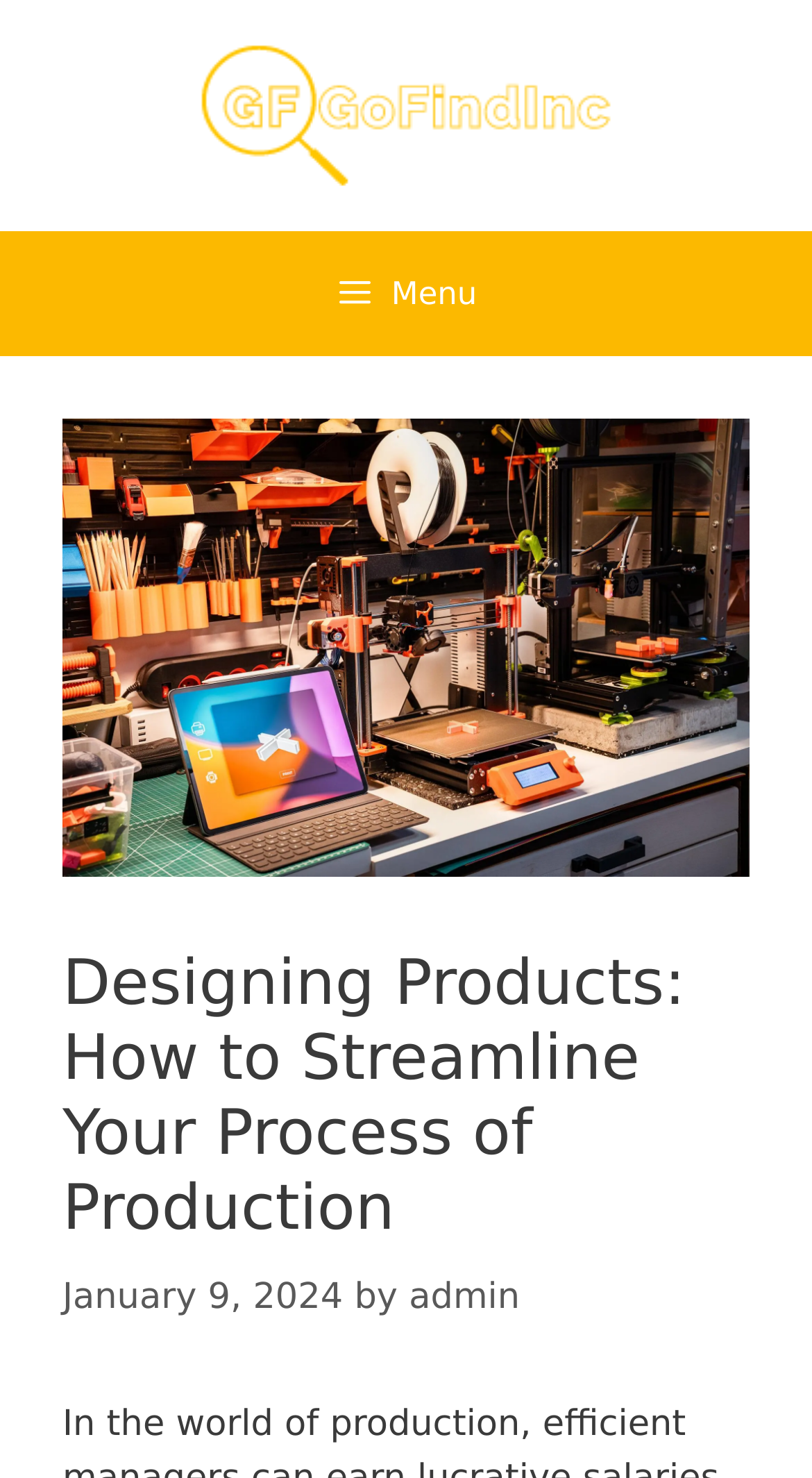What is the topic of the main article?
Please respond to the question with a detailed and thorough explanation.

The topic of the main article can be inferred from the header section, which contains a heading with the text 'Designing Products: How to Streamline Your Process of Production'. This suggests that the article is about streamlining the process of production.